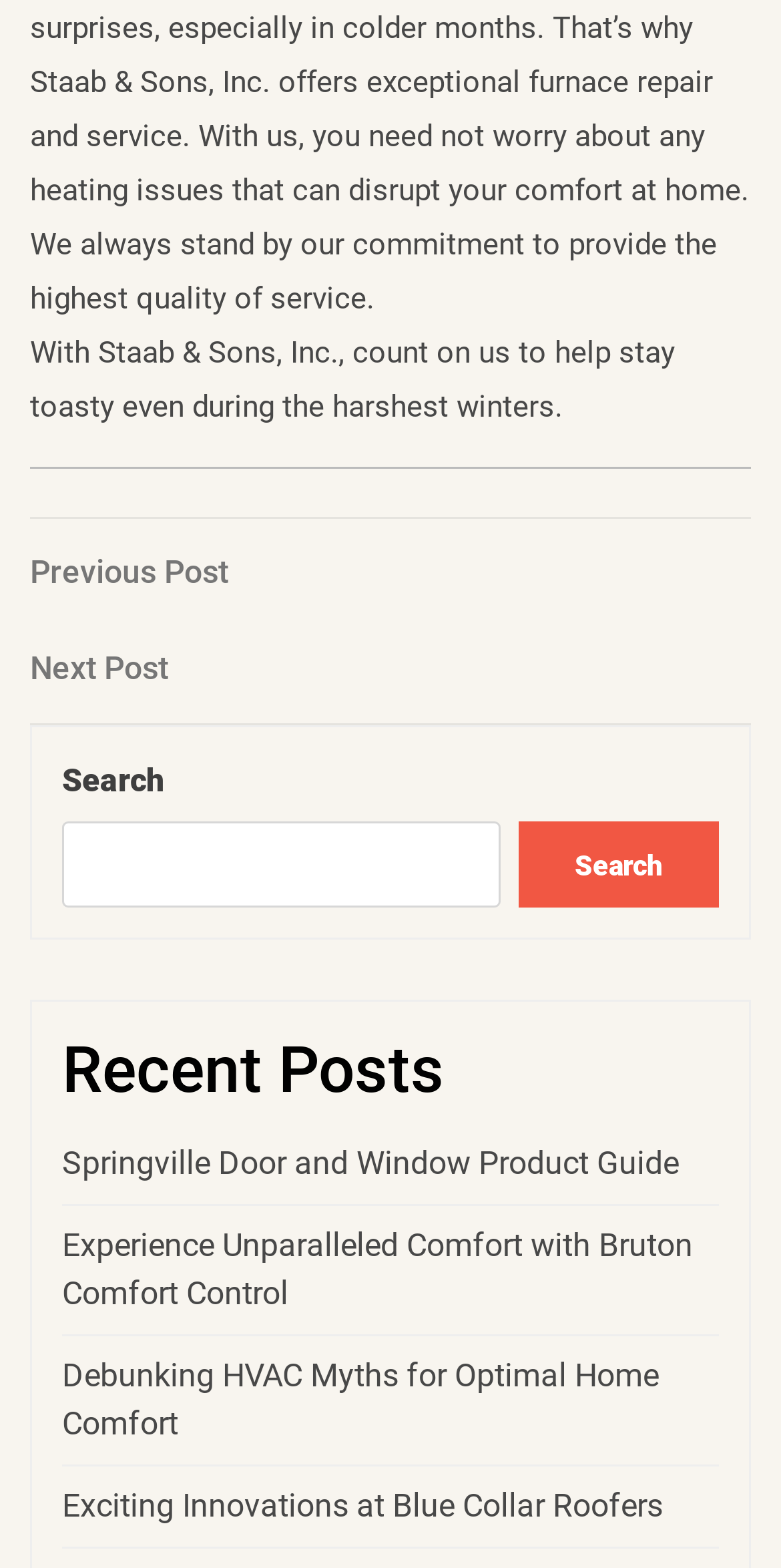Find the bounding box coordinates of the area that needs to be clicked in order to achieve the following instruction: "Explore Debunking HVAC Myths for Optimal Home Comfort". The coordinates should be specified as four float numbers between 0 and 1, i.e., [left, top, right, bottom].

[0.079, 0.865, 0.844, 0.92]